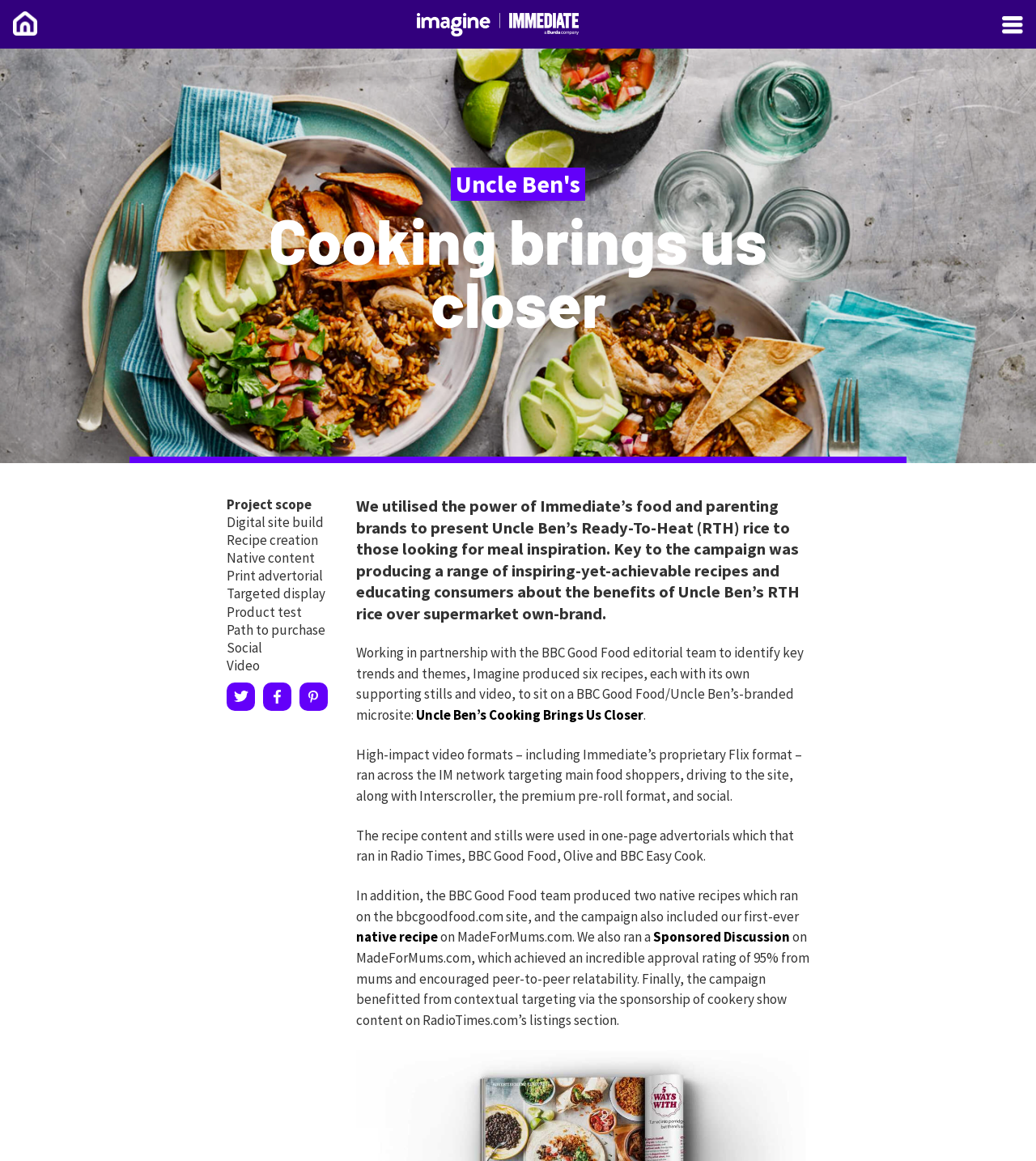Locate the bounding box coordinates of the element that should be clicked to execute the following instruction: "Click the Uncle Ben’s Cooking Brings Us Closer link".

[0.402, 0.608, 0.621, 0.623]